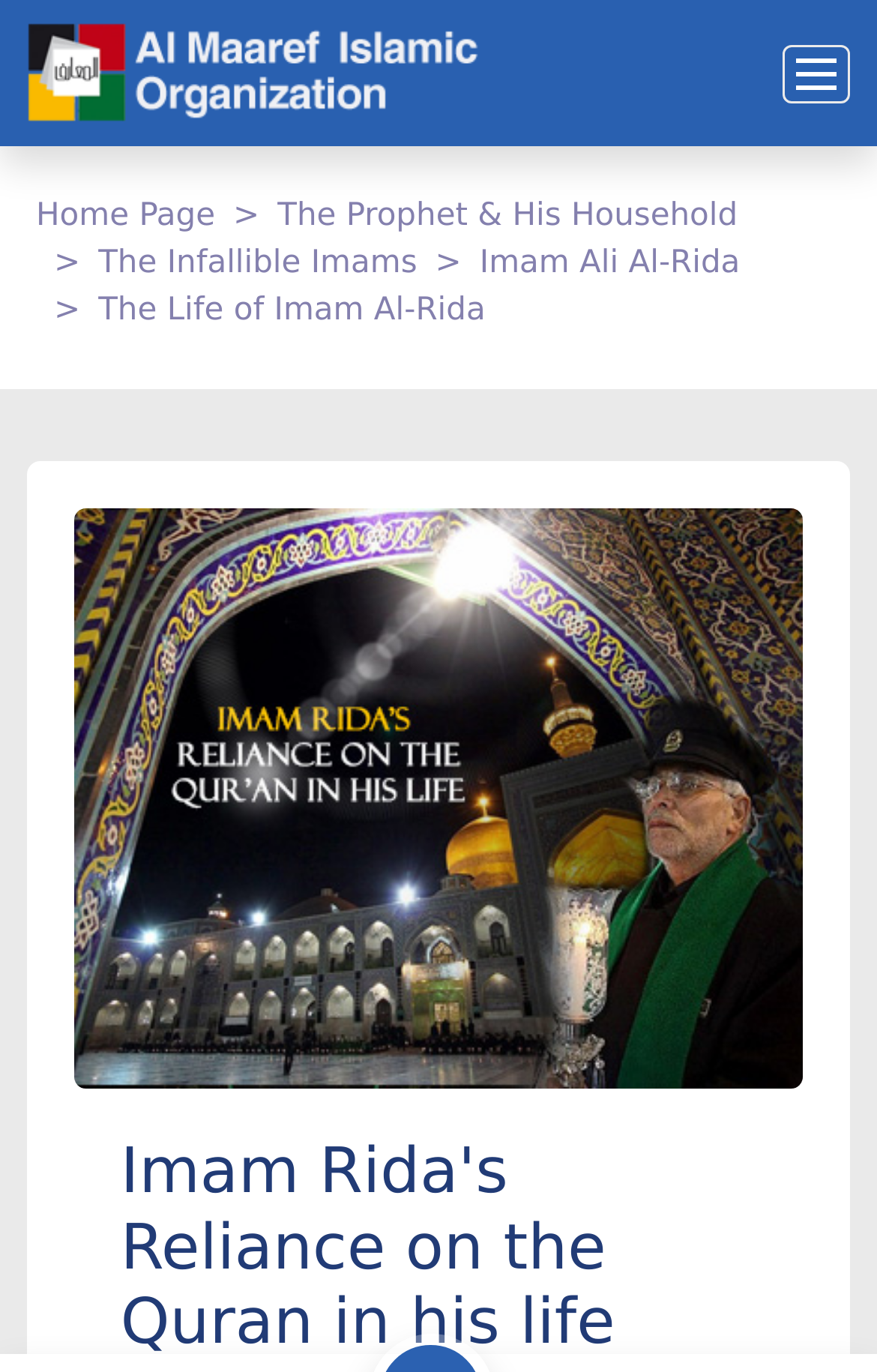Specify the bounding box coordinates (top-left x, top-left y, bottom-right x, bottom-right y) of the UI element in the screenshot that matches this description: The Infallible Imams

[0.112, 0.179, 0.476, 0.205]